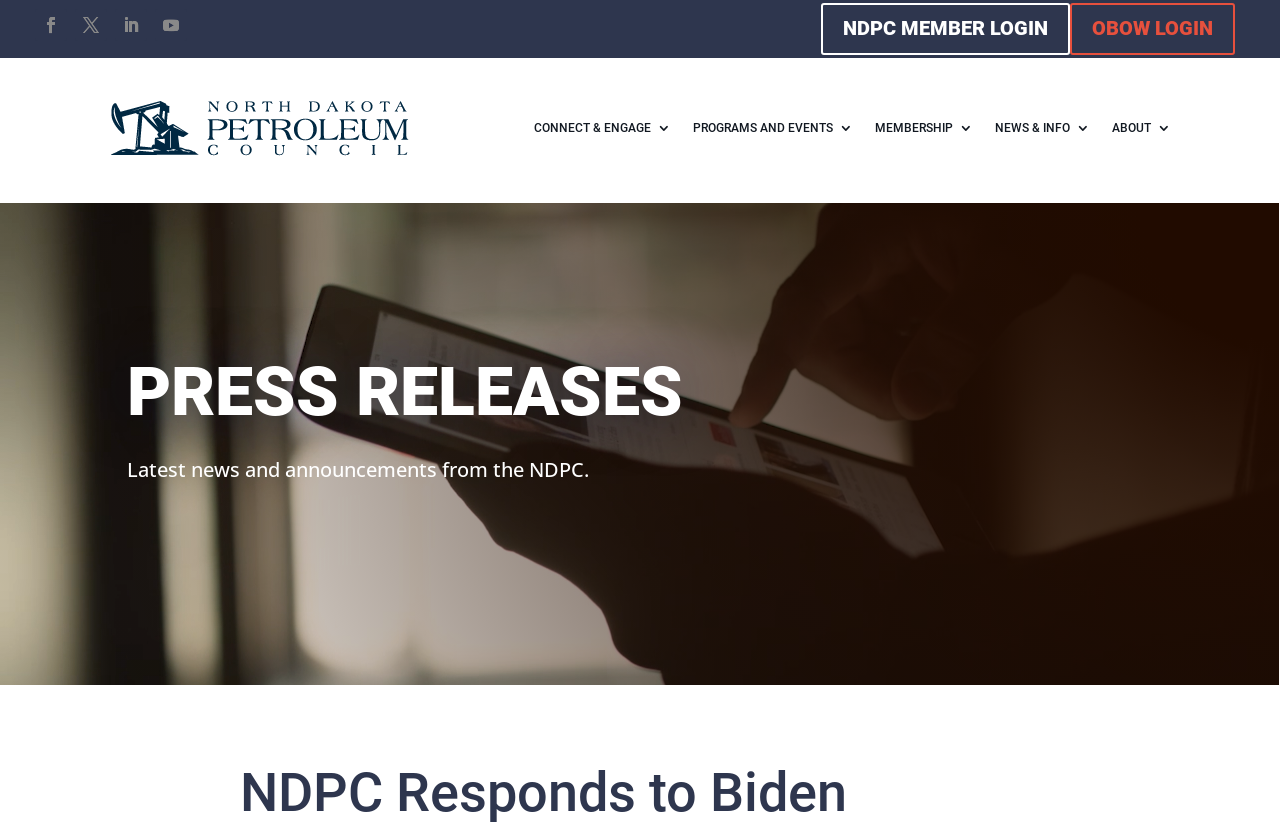Identify the bounding box coordinates of the clickable region required to complete the instruction: "Click the CONNECT & ENGAGE link". The coordinates should be given as four float numbers within the range of 0 and 1, i.e., [left, top, right, bottom].

[0.417, 0.108, 0.524, 0.204]